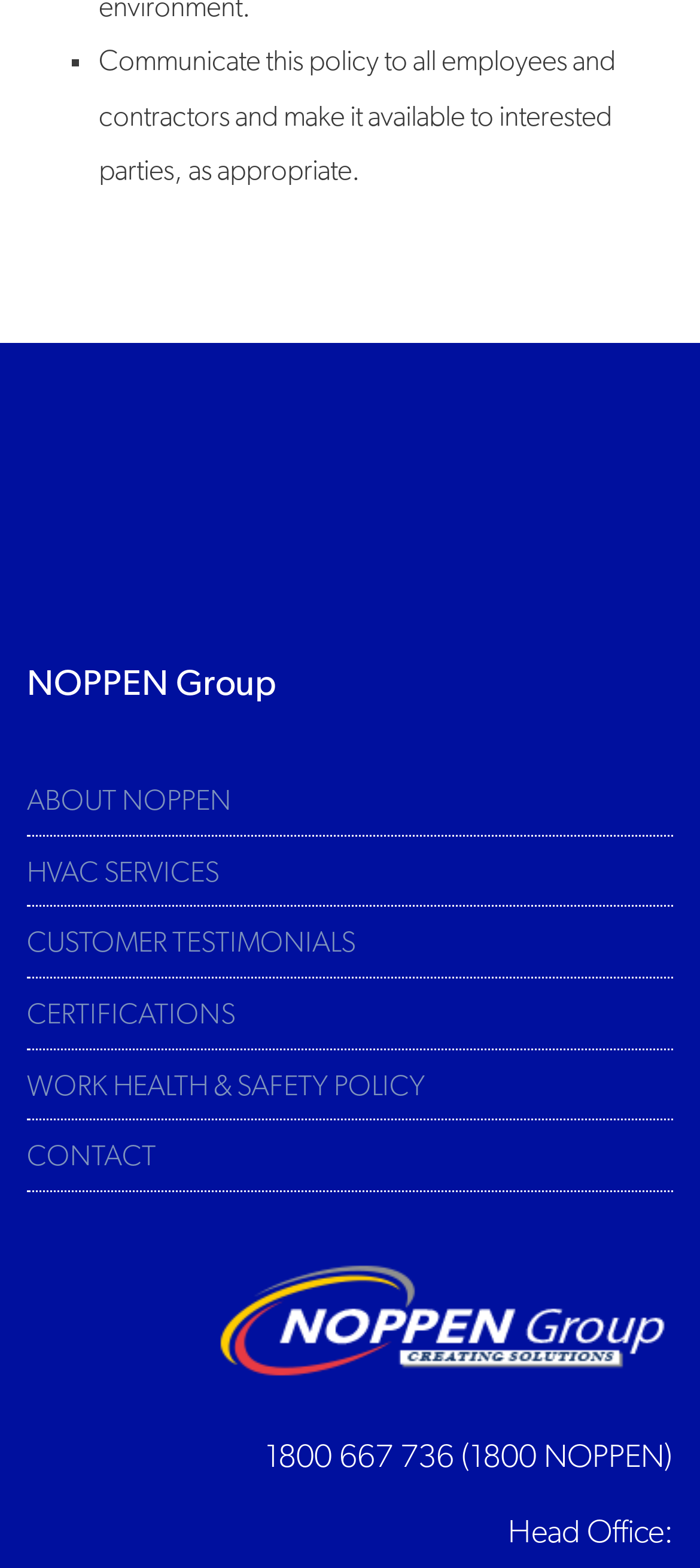Refer to the screenshot and answer the following question in detail:
How many links are in the navigation menu?

The navigation menu contains links to 'ABOUT NOPPEN', 'HVAC SERVICES', 'CUSTOMER TESTIMONIALS', 'CERTIFICATIONS', 'WORK HEALTH & SAFETY POLICY', and 'CONTACT', which makes a total of 6 links.